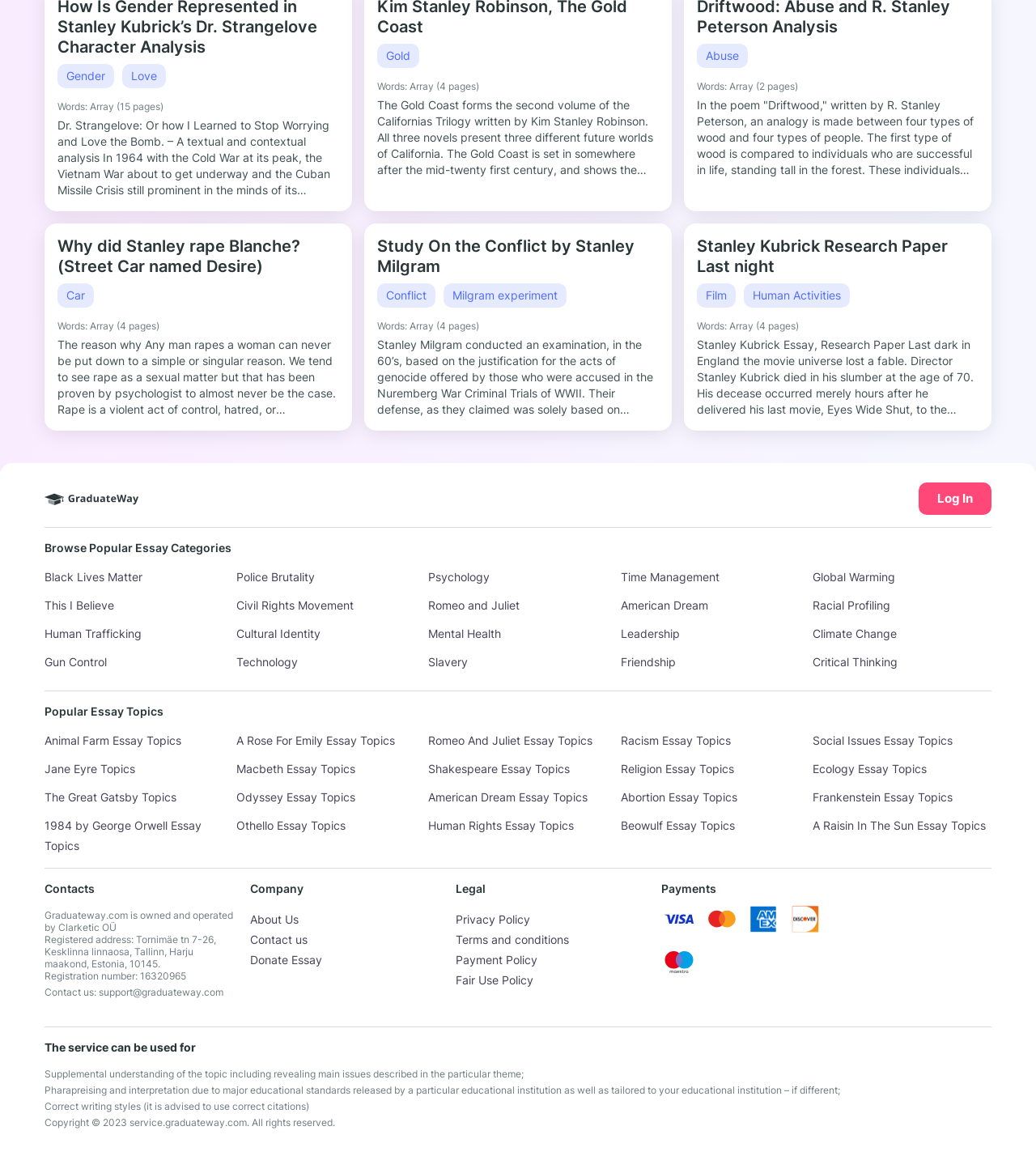Could you specify the bounding box coordinates for the clickable section to complete the following instruction: "Browse 'Black Lives Matter' essay topics"?

[0.043, 0.493, 0.138, 0.505]